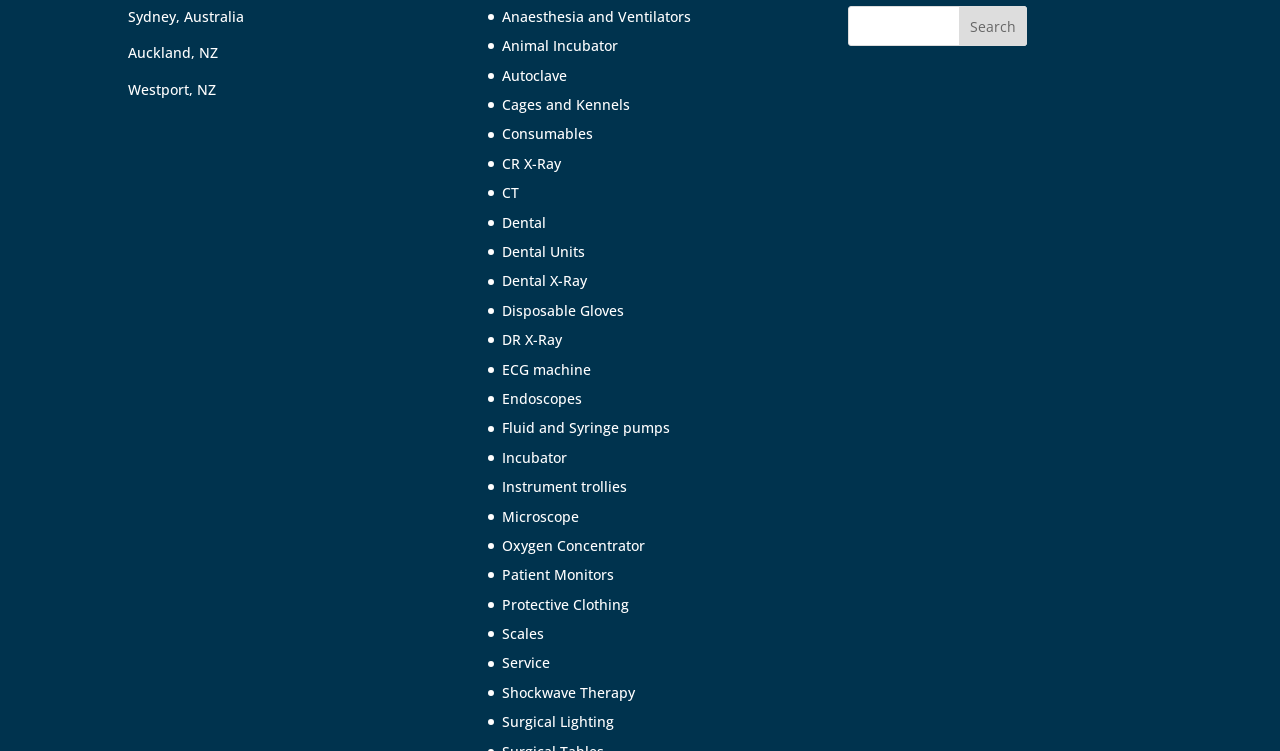Please give the bounding box coordinates of the area that should be clicked to fulfill the following instruction: "Visit Facebook". The coordinates should be in the format of four float numbers from 0 to 1, i.e., [left, top, right, bottom].

None